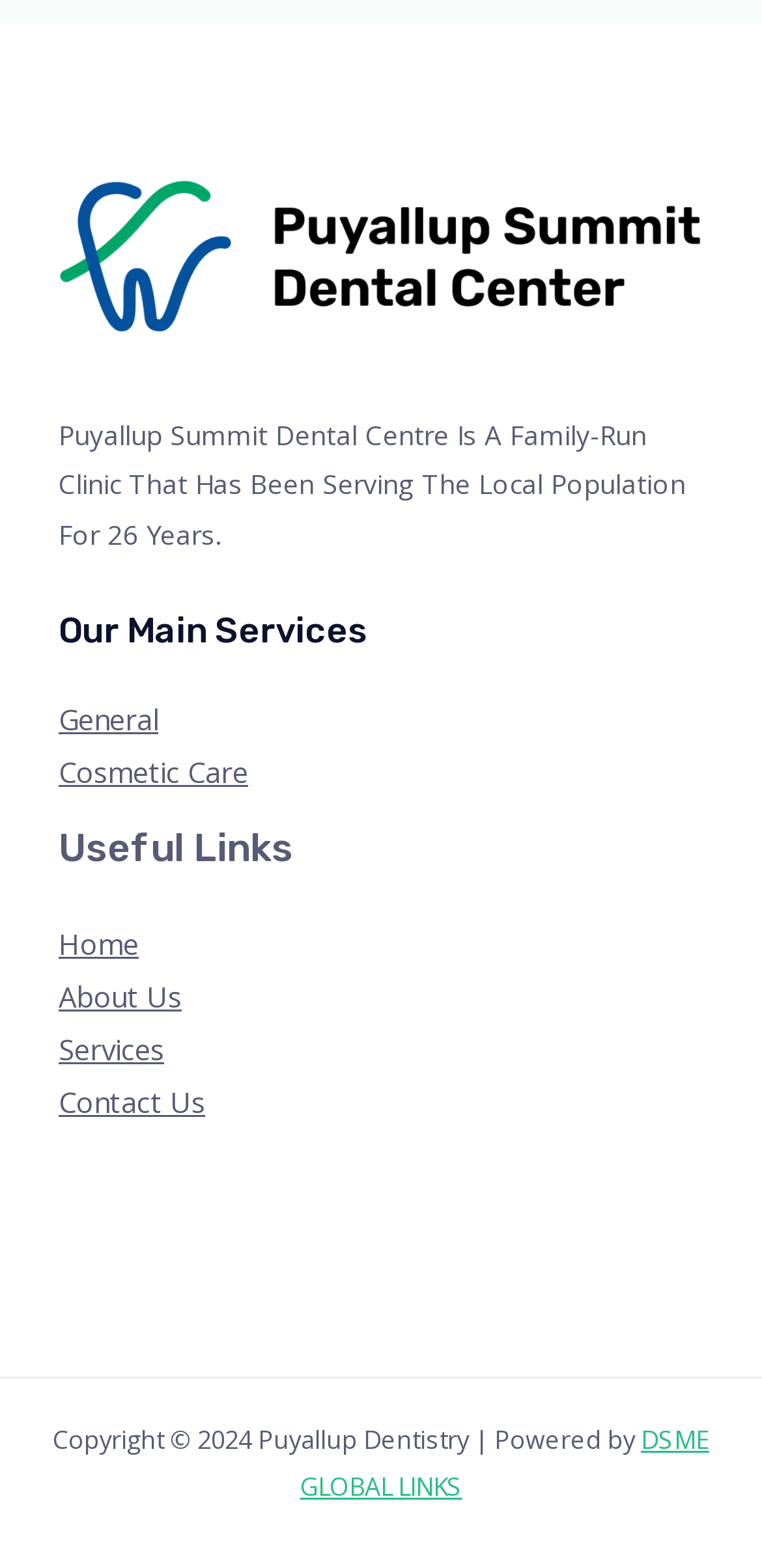Respond with a single word or phrase to the following question: What social media platforms does the clinic have?

Facebook, Twitter, Instagram, YouTube, Linkedin